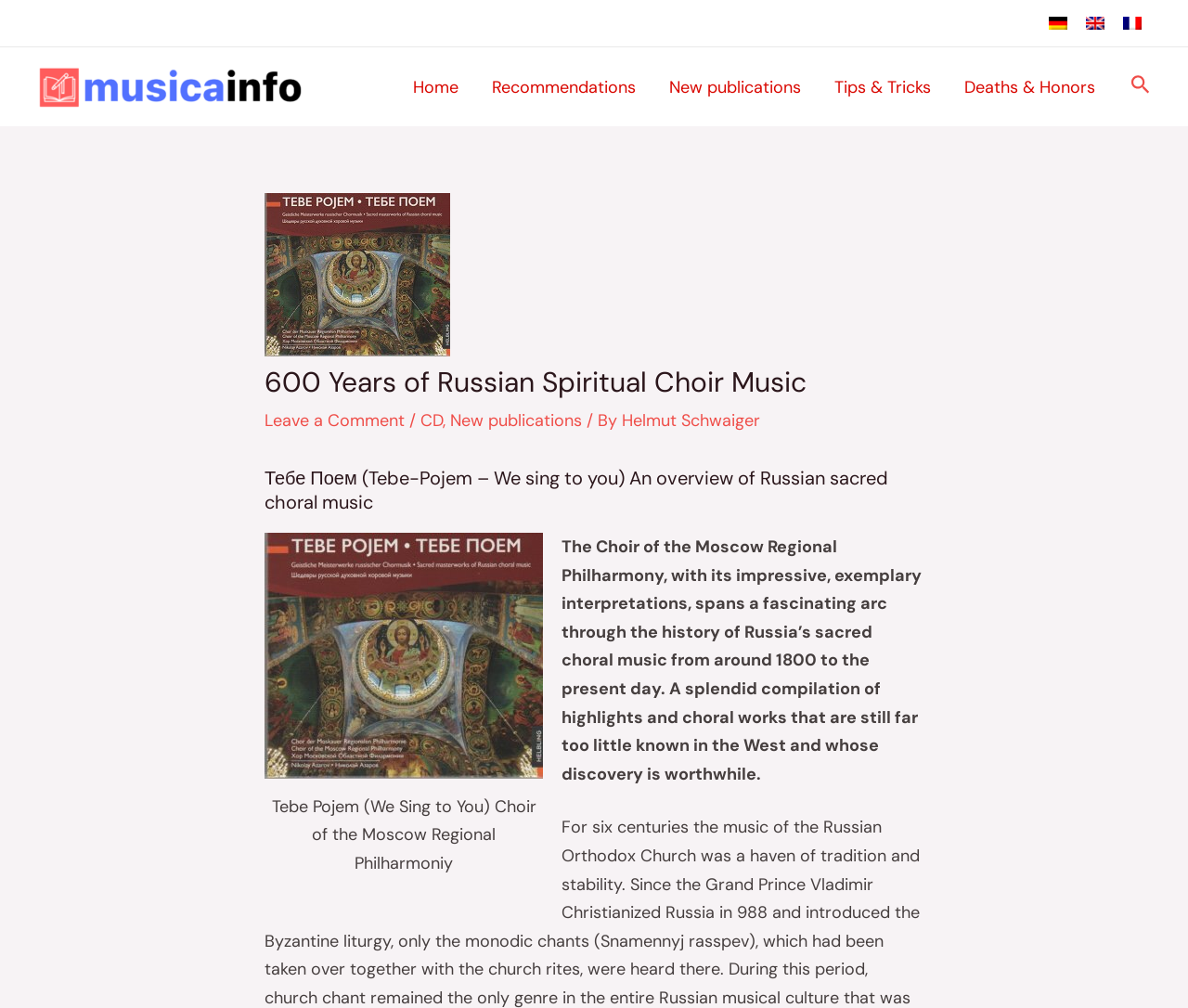Locate the bounding box coordinates of the element you need to click to accomplish the task described by this instruction: "Leave a comment".

[0.223, 0.406, 0.341, 0.428]